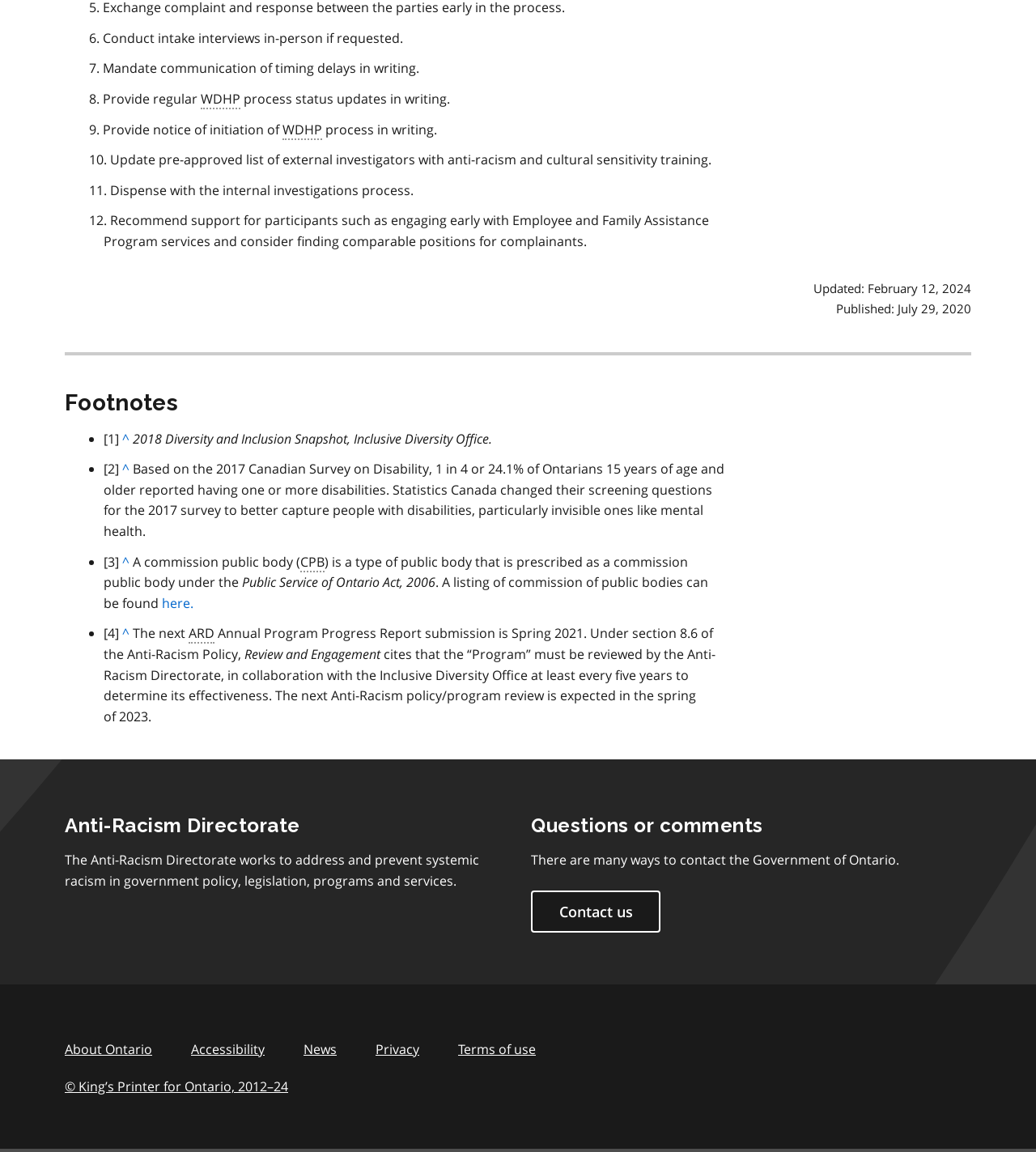Using the information shown in the image, answer the question with as much detail as possible: What is the name of the office that collaborates with the Anti-Racism Directorate?

The Inclusive Diversity Office collaborates with the Anti-Racism Directorate to review the program's effectiveness, as mentioned in the webpage.